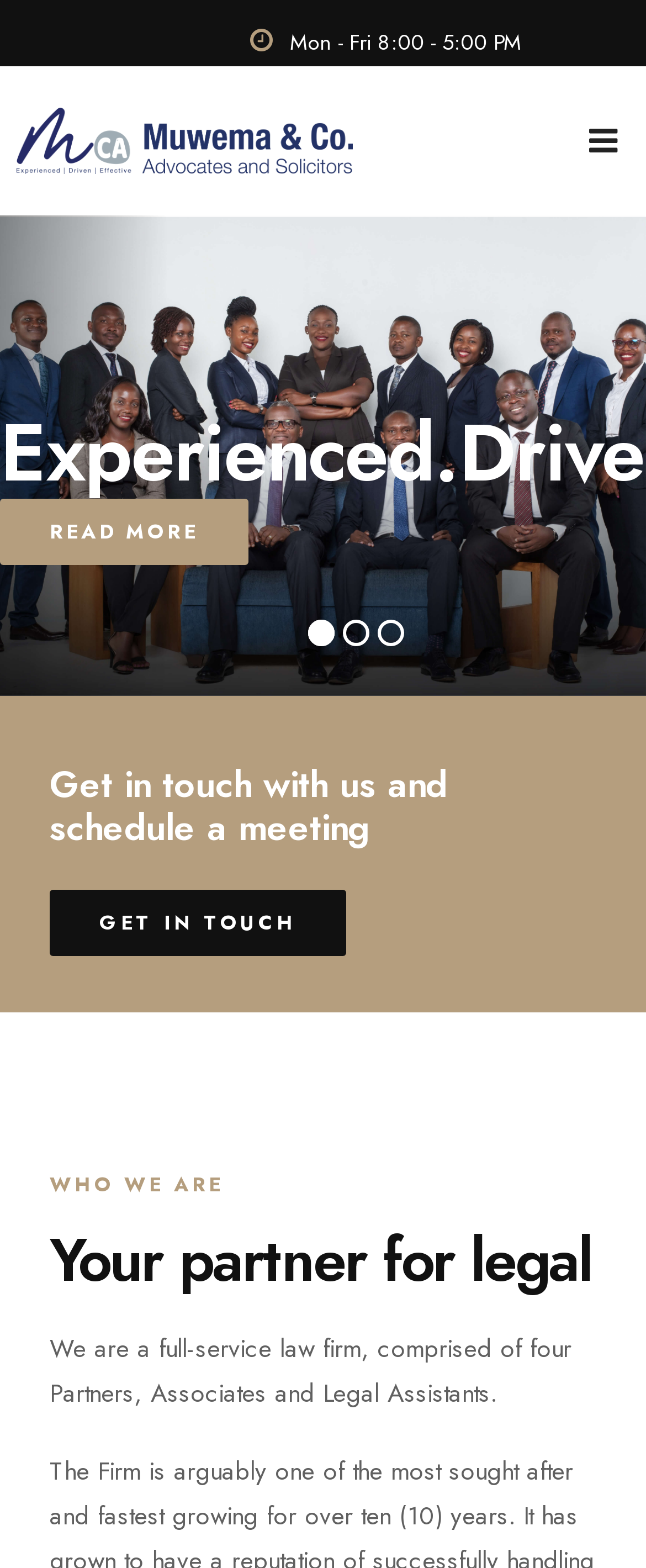Please find the bounding box coordinates of the clickable region needed to complete the following instruction: "Click HOME". The bounding box coordinates must consist of four float numbers between 0 and 1, i.e., [left, top, right, bottom].

[0.026, 0.153, 0.185, 0.203]